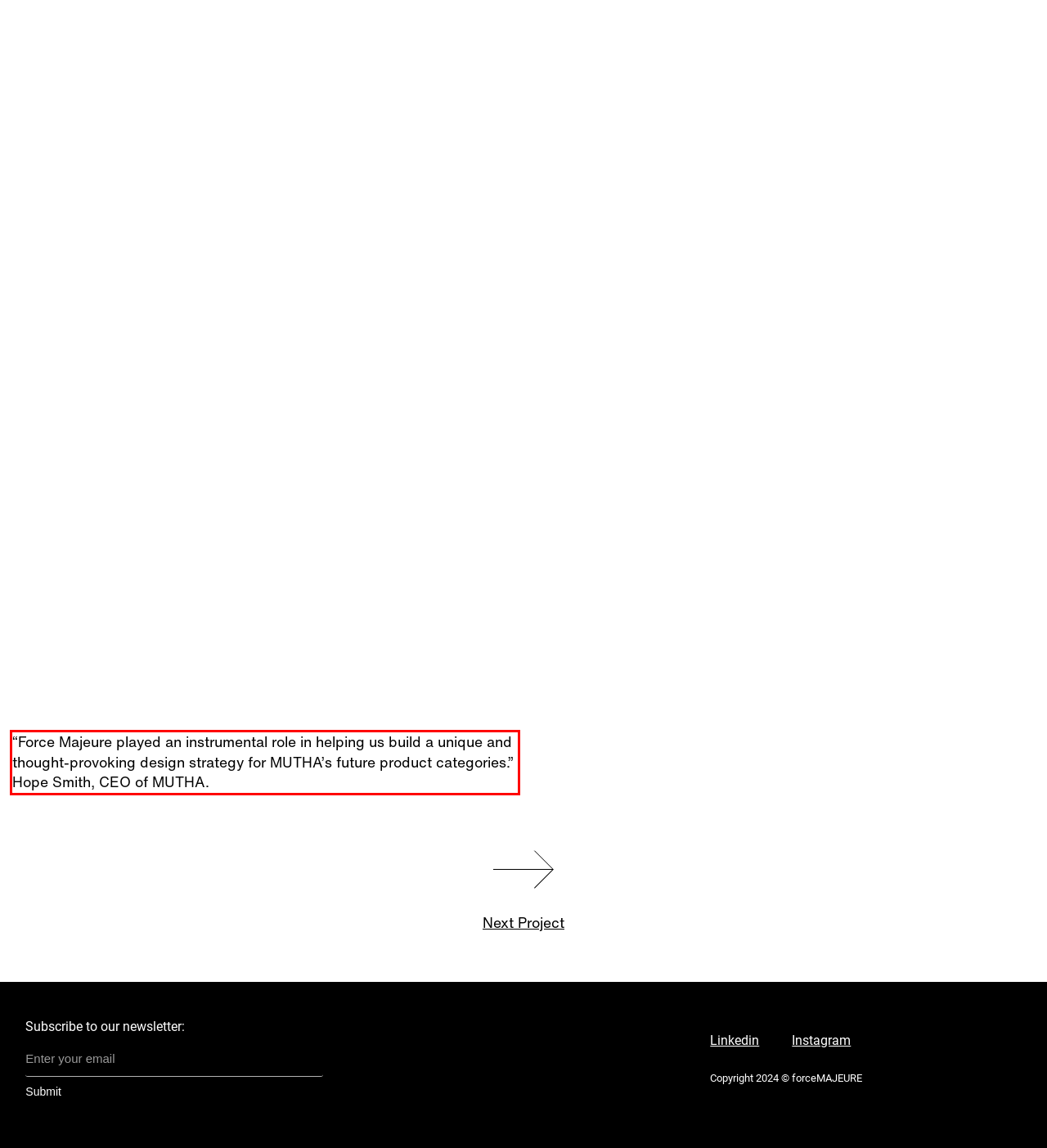Extract and provide the text found inside the red rectangle in the screenshot of the webpage.

“Force Majeure played an instrumental role in helping us build a unique and thought-provoking design strategy for MUTHA’s future product categories.” Hope Smith, CEO of MUTHA.